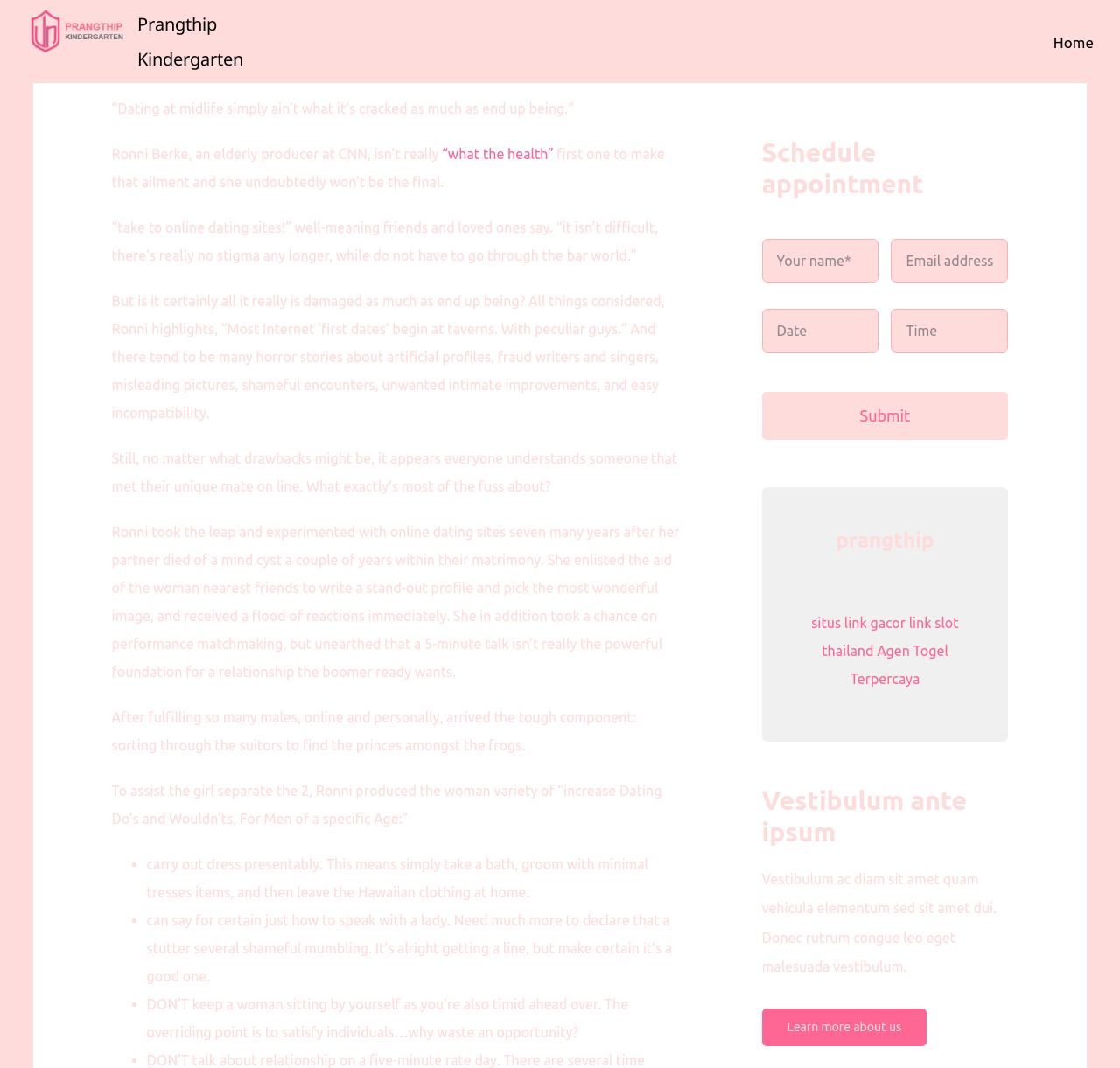Show the bounding box coordinates of the element that should be clicked to complete the task: "Enter your name in the 'Your name*' textbox".

[0.68, 0.224, 0.785, 0.265]